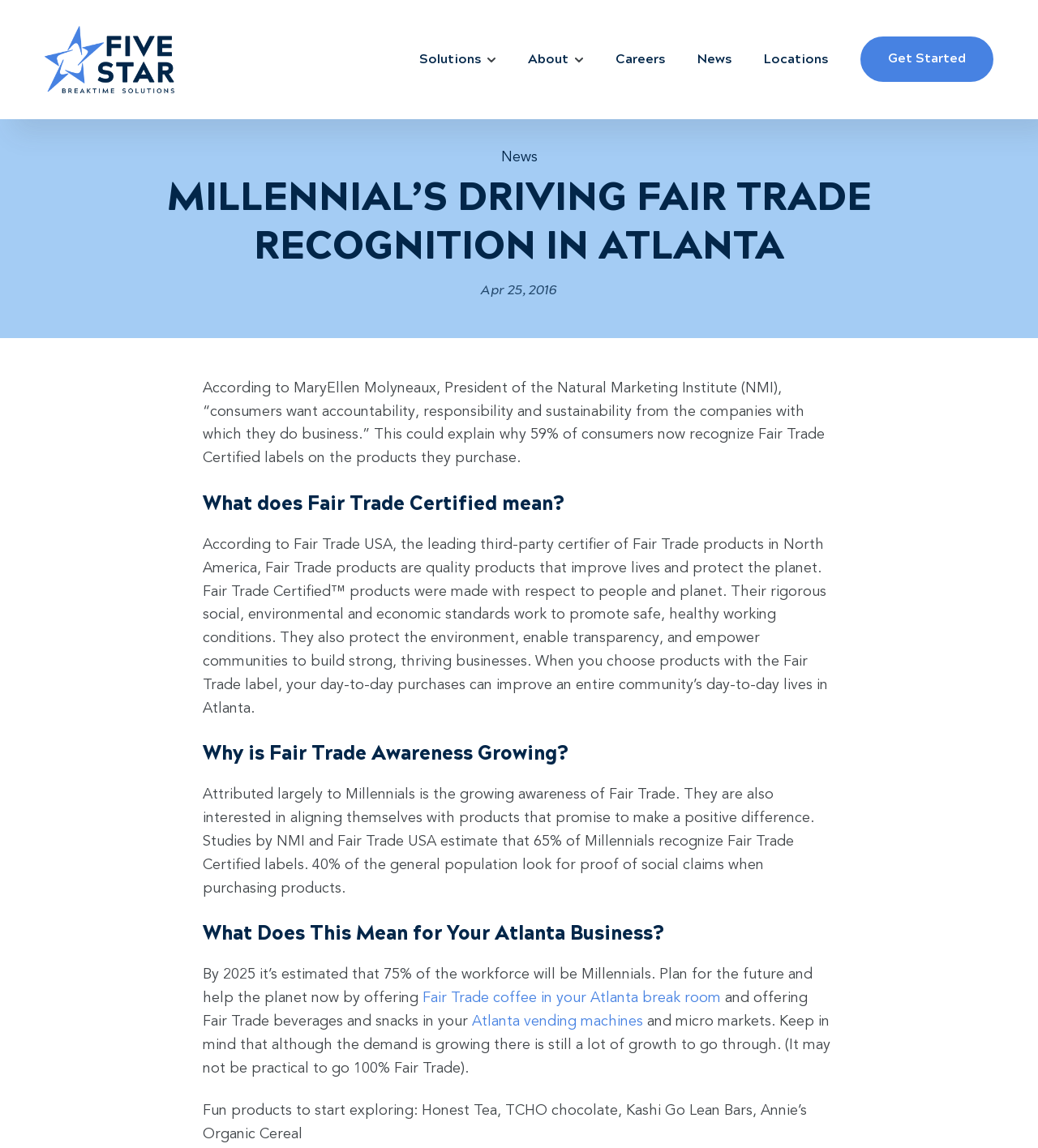Your task is to find and give the main heading text of the webpage.

MILLENNIAL’S DRIVING FAIR TRADE RECOGNITION IN ATLANTA